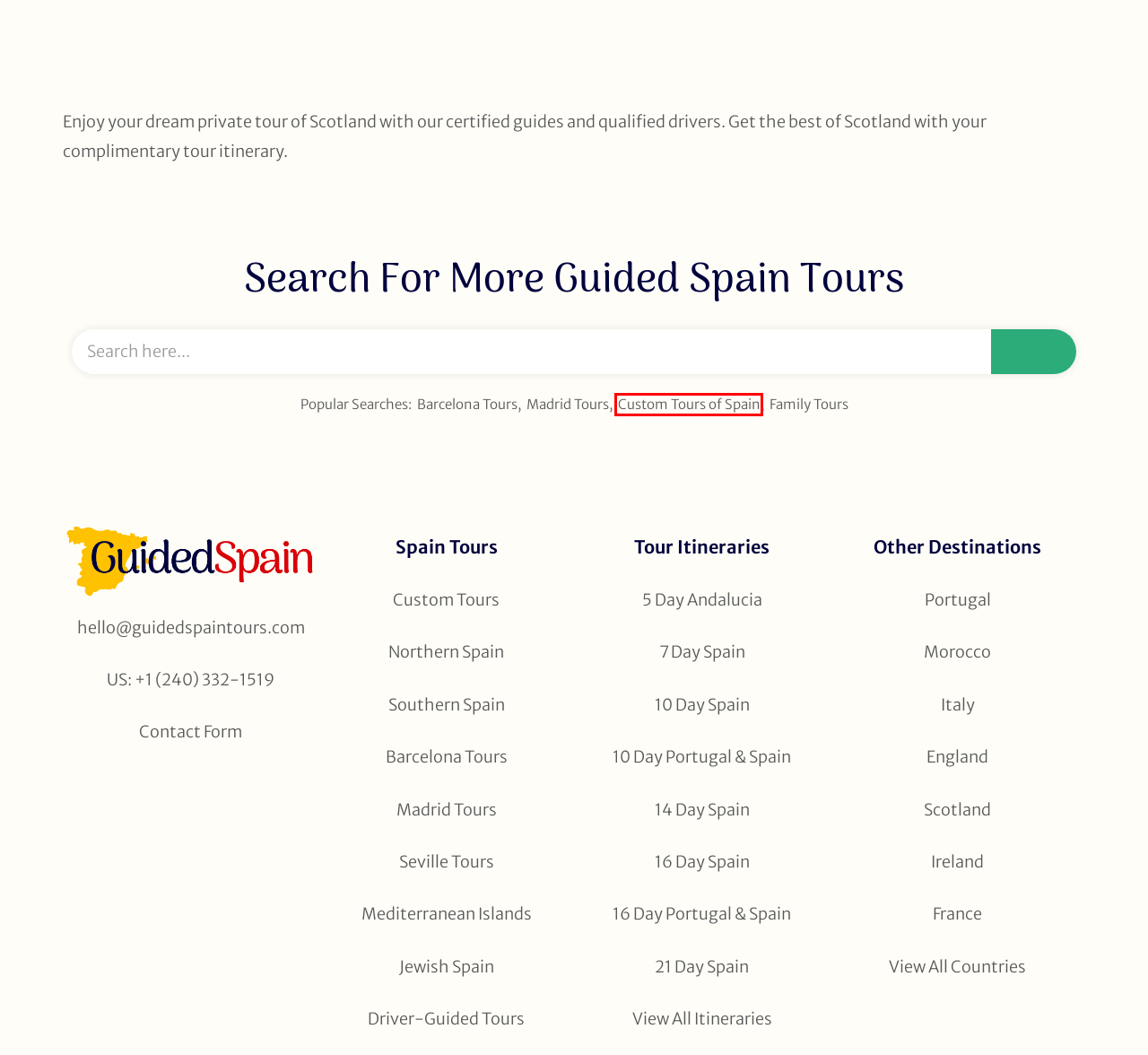Look at the screenshot of the webpage and find the element within the red bounding box. Choose the webpage description that best fits the new webpage that will appear after clicking the element. Here are the candidates:
A. Private Tours in Northern Spain | Guided Spain
B. You searched for family tours | Guided Spain Tours
C. Spain Private Tours | Guides & Drivers | Guided Spain Tours
D. Ireland Private Tours | Bespoke Itineraries | Guided Ireland Tours
E. You searched for Barcelona Tour | Guided Spain Tours
F. You searched for Custom Tours of Spain | Guided Spain Tours
G. You searched for tour of madrid | Guided Spain Tours
H. The Best Private Tours in Southern Spain | Guided Spain Tours

F